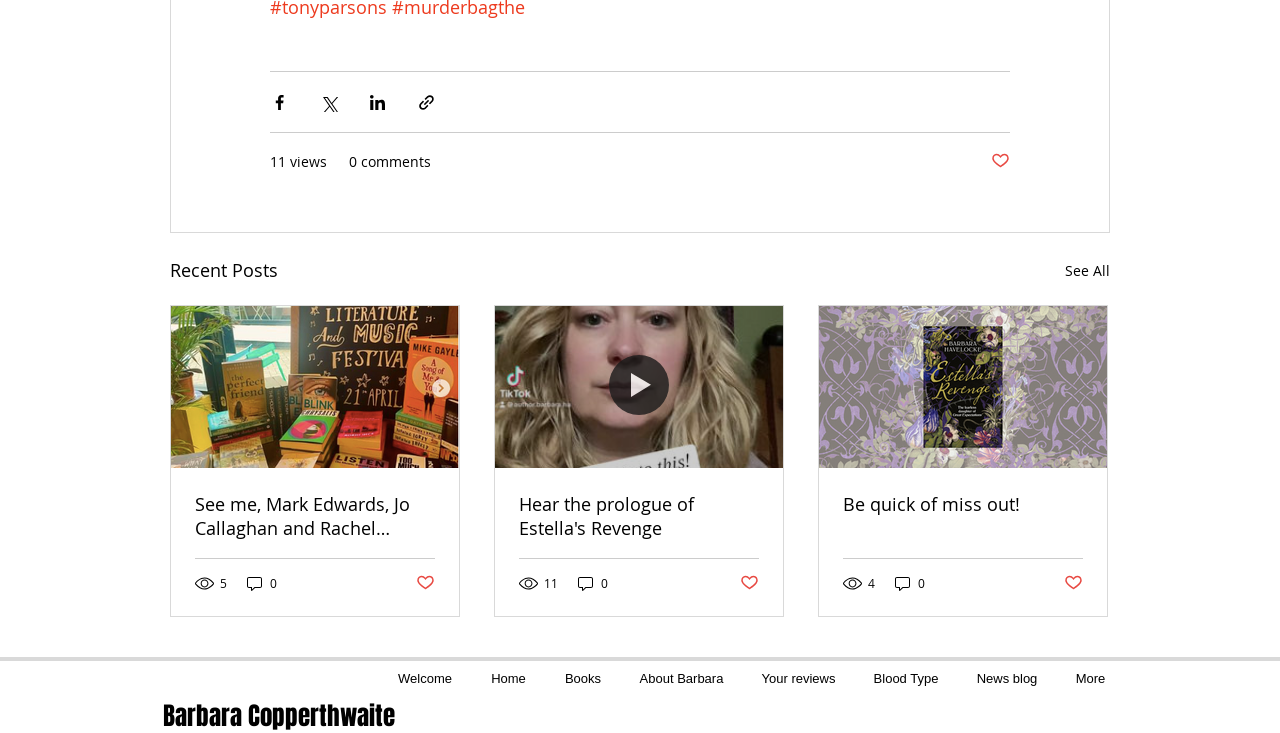Please identify the bounding box coordinates of the area that needs to be clicked to fulfill the following instruction: "Read the article."

[0.134, 0.417, 0.359, 0.638]